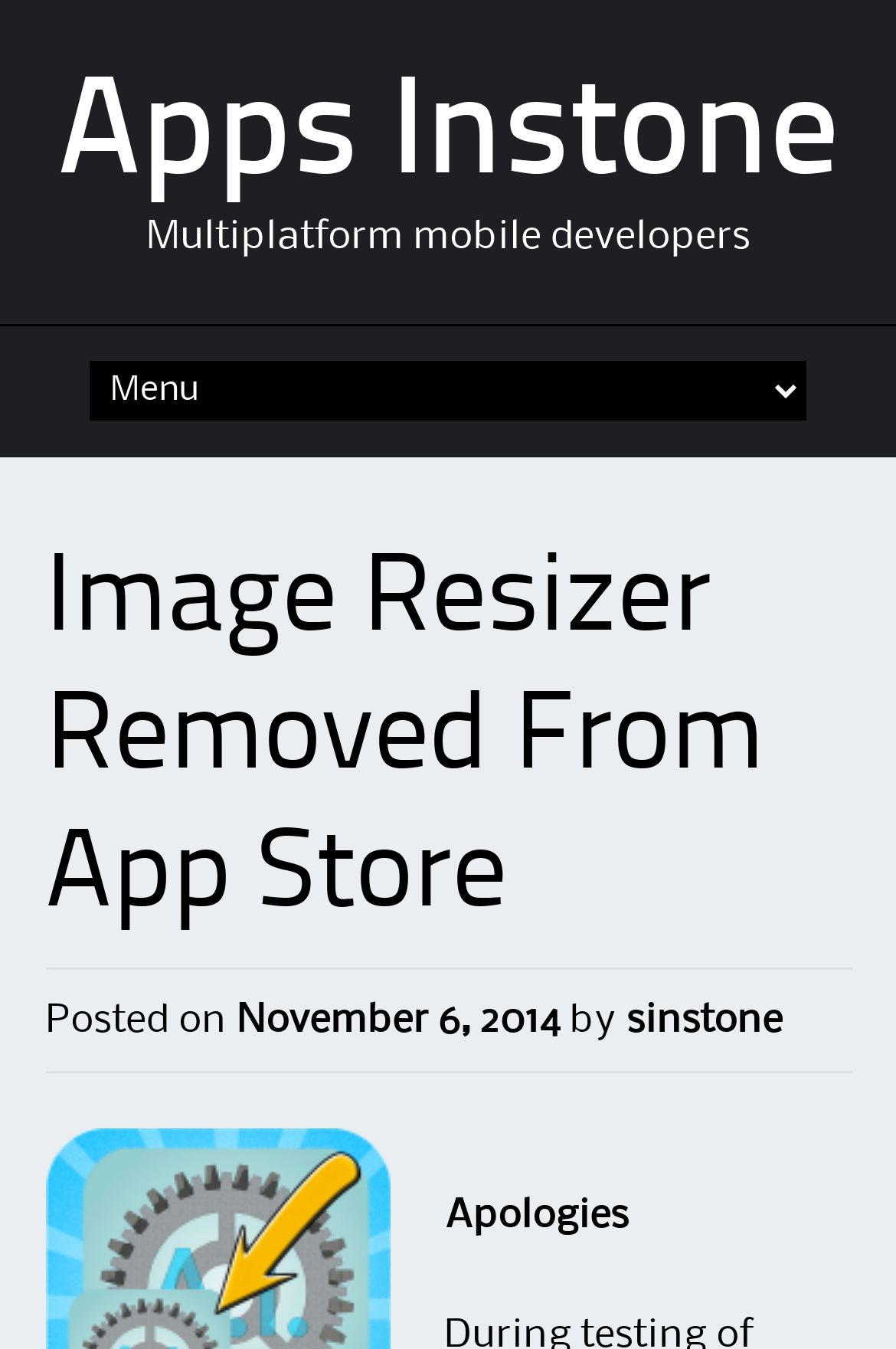Identify the bounding box for the described UI element: "Apps Instone".

[0.064, 0.052, 0.936, 0.154]